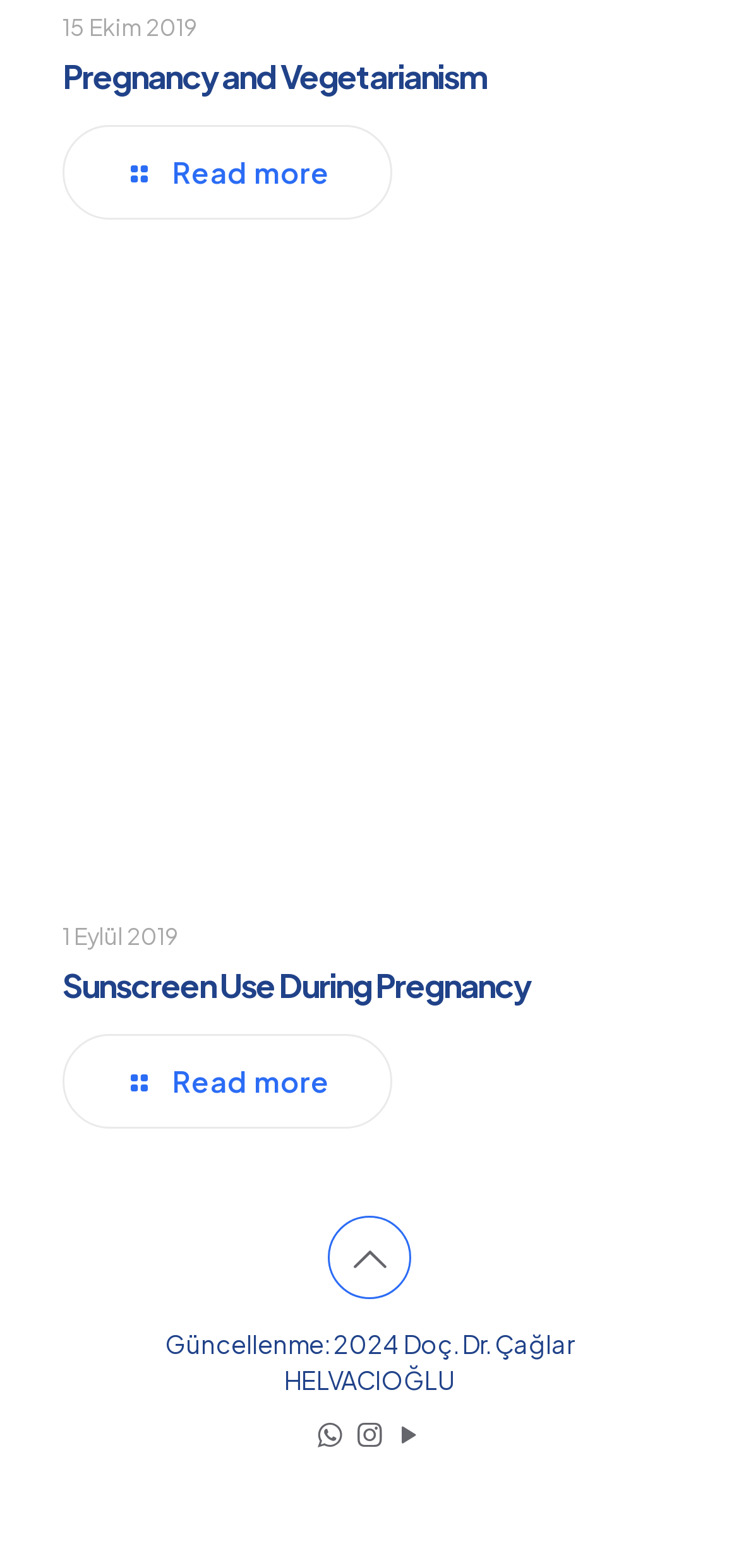How many social media icons are at the bottom of the page?
Based on the visual content, answer with a single word or a brief phrase.

3